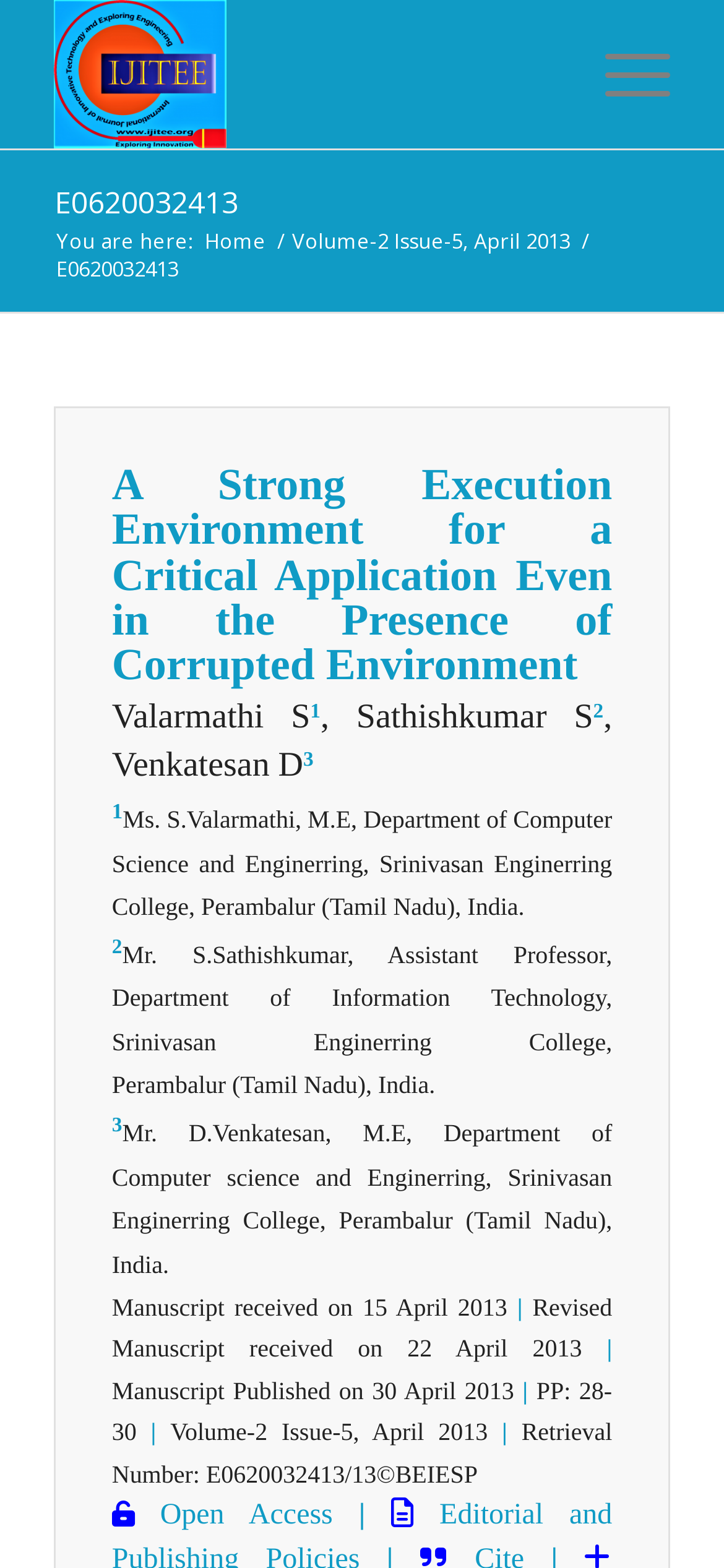Who is the author of the article?
Please provide a single word or phrase in response based on the screenshot.

Valarmathi S, Sathishkumar S, Venkatesan D